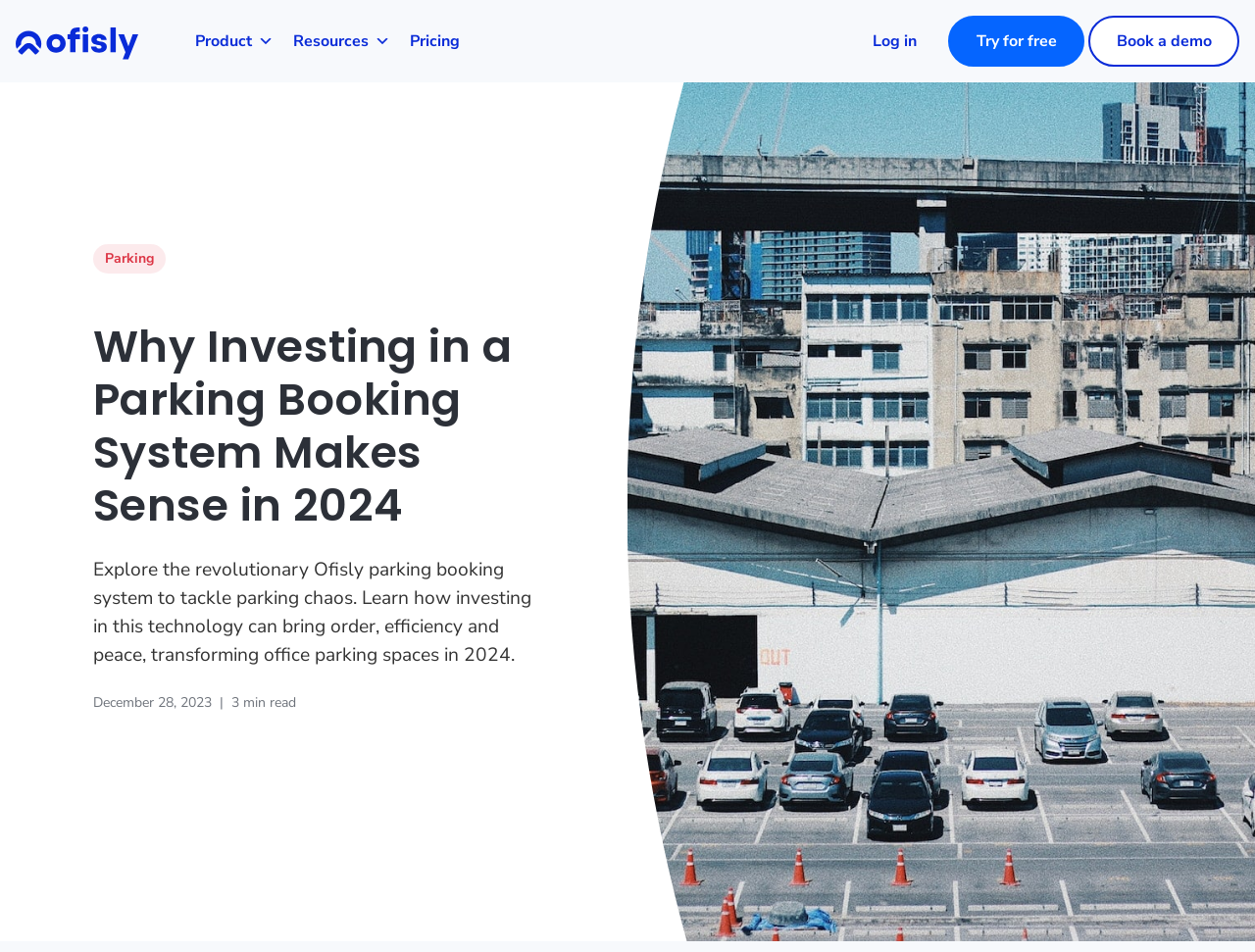Can you pinpoint the bounding box coordinates for the clickable element required for this instruction: "Click on the 'Pricing' link"? The coordinates should be four float numbers between 0 and 1, i.e., [left, top, right, bottom].

[0.319, 0.023, 0.374, 0.064]